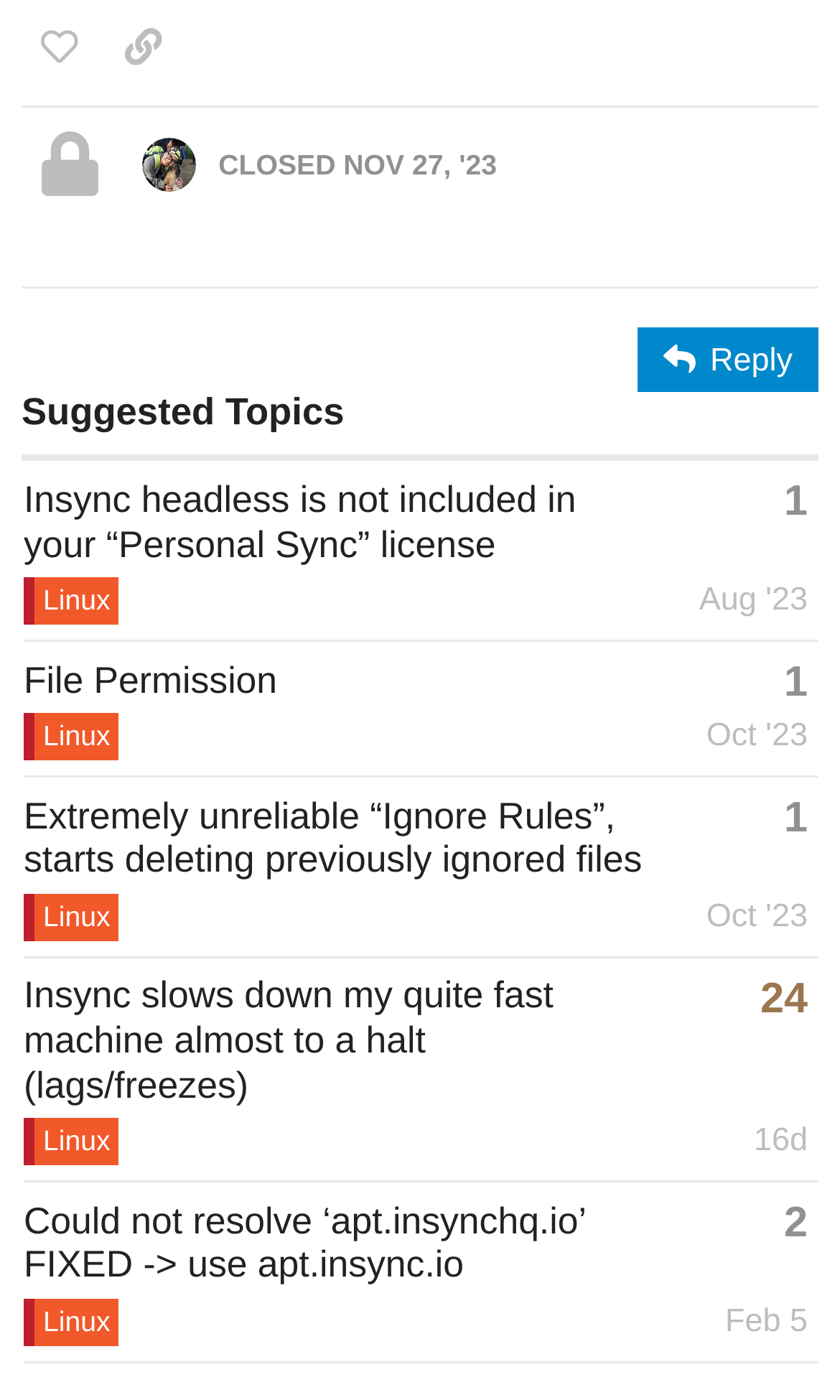Given the description Linkedin, predict the bounding box coordinates of the UI element. Ensure the coordinates are in the format (top-left x, top-left y, bottom-right x, bottom-right y) and all values are between 0 and 1.

None